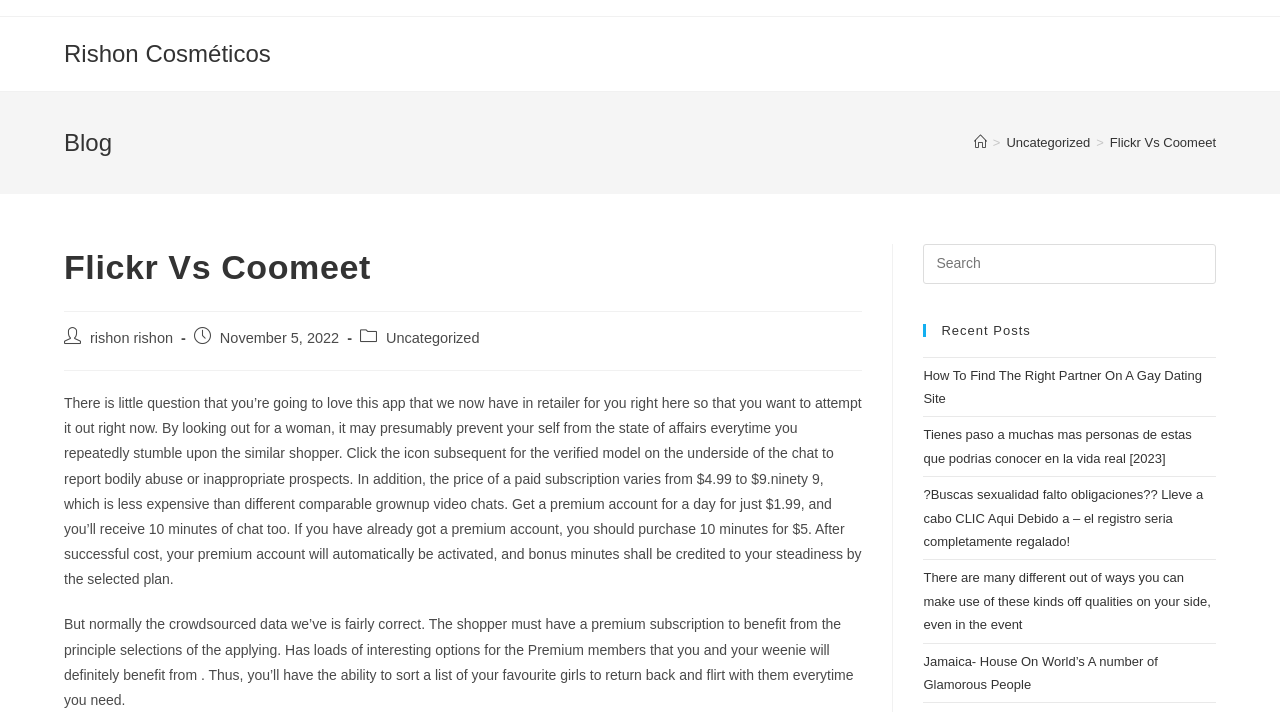Answer the following query with a single word or phrase:
What is the date of the current post?

November 5, 2022